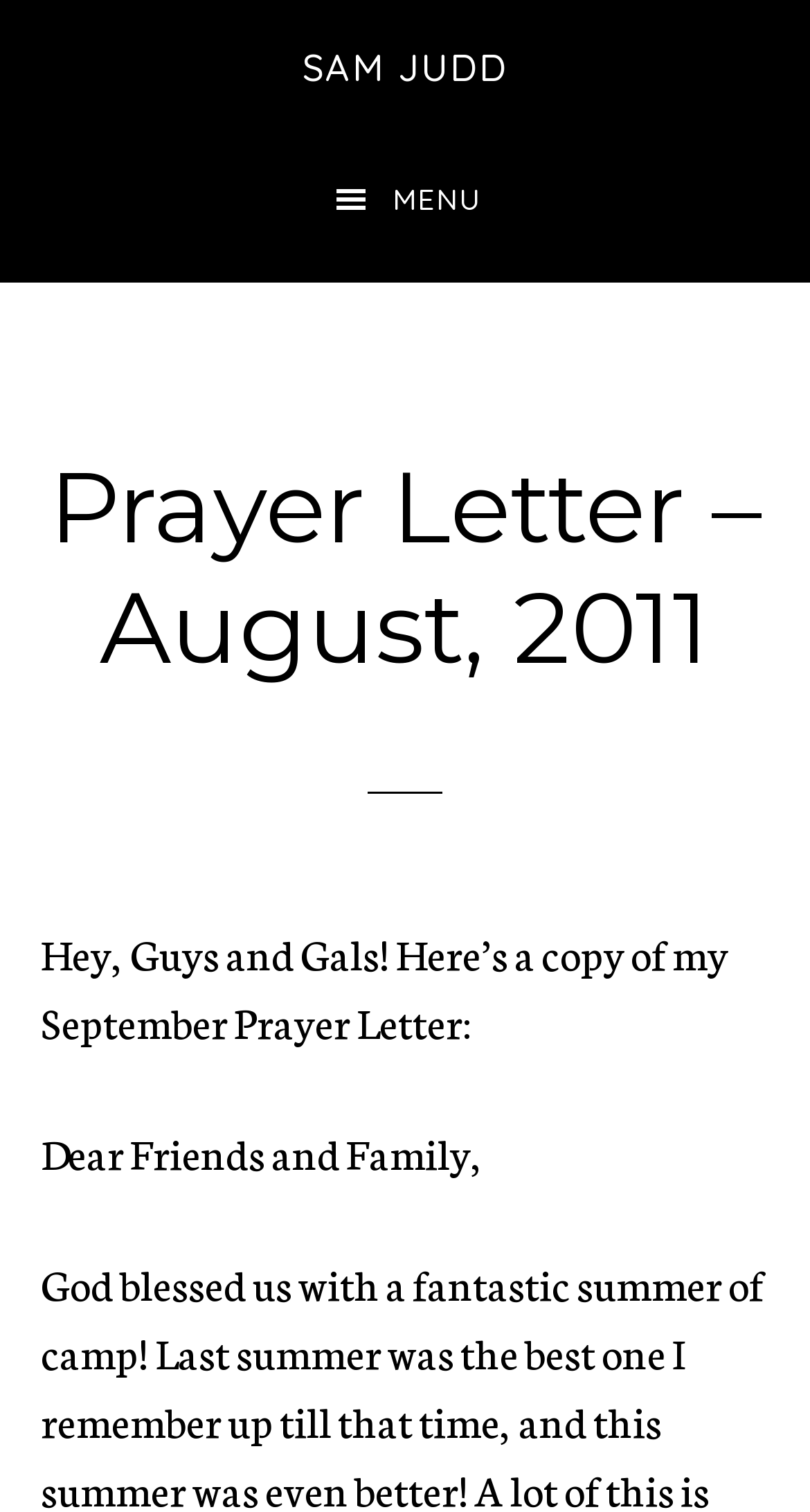What is the purpose of the button with the MENU icon?
Look at the screenshot and respond with a single word or phrase.

To expand or collapse the menu